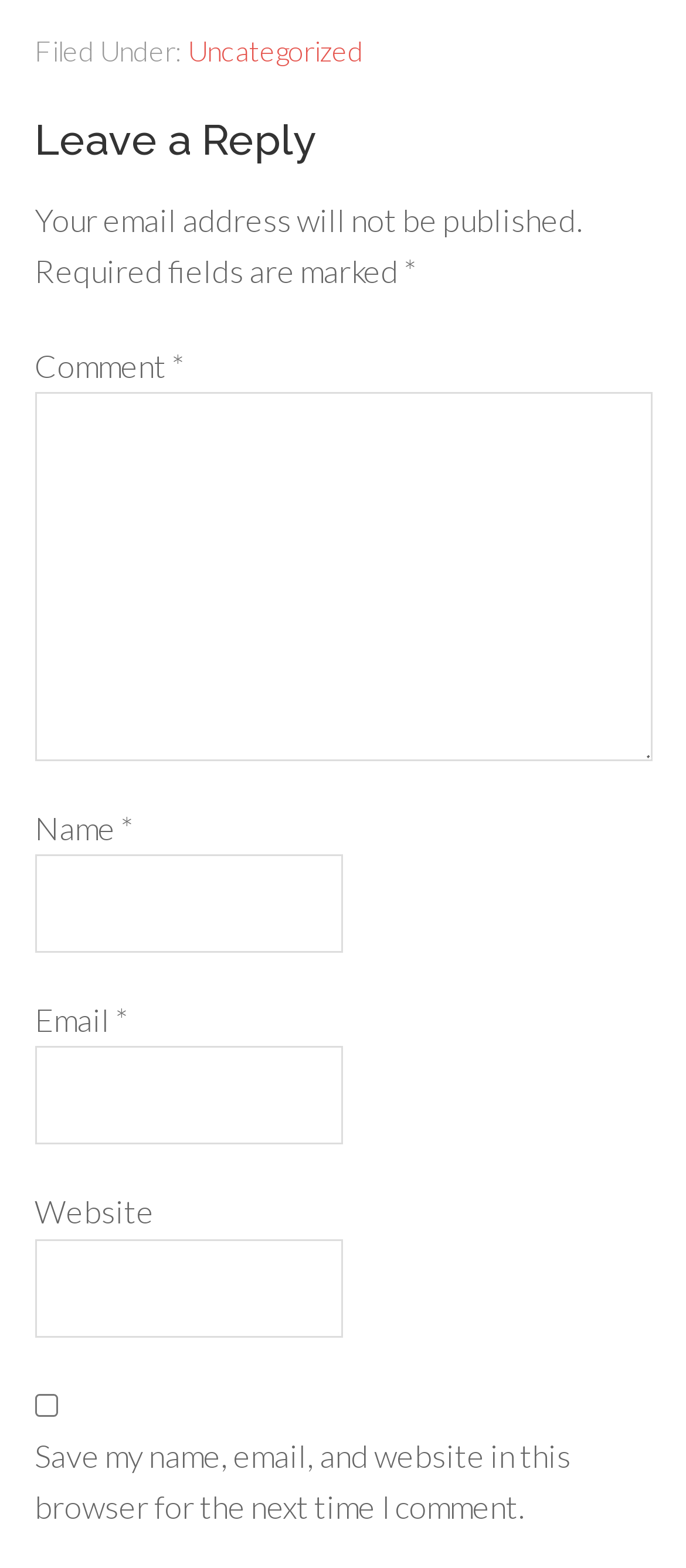Show the bounding box coordinates for the HTML element as described: "parent_node: Email * aria-describedby="email-notes" name="email"".

[0.05, 0.668, 0.5, 0.73]